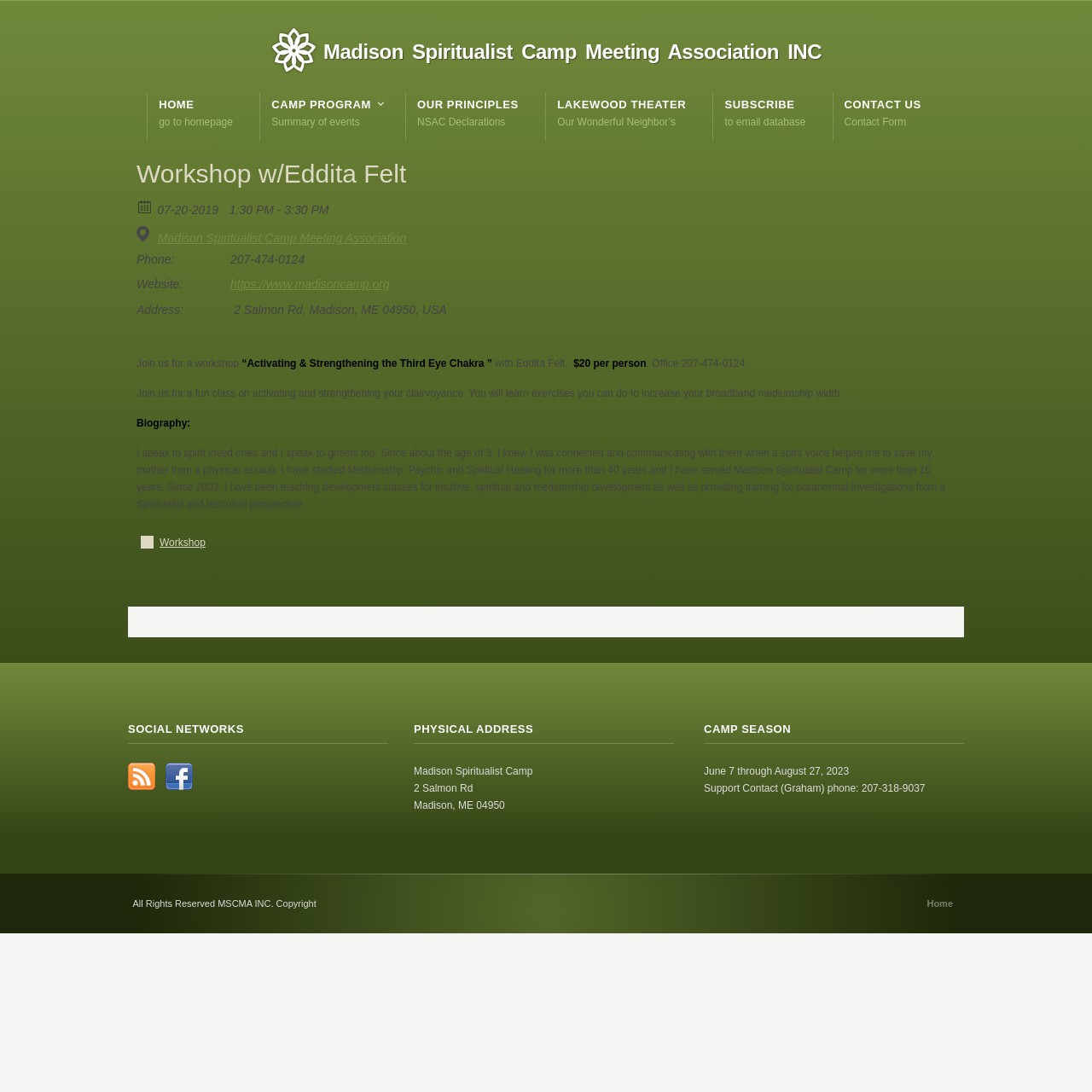Construct a comprehensive caption that outlines the webpage's structure and content.

This webpage appears to be about a workshop event titled "Activating & Strengthening the Third Eye Chakra" with Eddita Felt, taking place at the Madison Spiritualist Camp Meeting Association. 

At the top of the page, there is a navigation menu with links to "HOME", "CAMP PROGRAM", "OUR PRINCIPLES", "LAKEWOOD THEATER", "SUBSCRIBE", and "CONTACT US". 

Below the navigation menu, there is a large section dedicated to the workshop event. This section includes the event title, date, time, venue, phone number, and website. There is also a brief description of the workshop, which mentions that it will cover exercises to increase one's clairvoyance. 

The workshop description is followed by a biography of Eddita Felt, who is the workshop leader. The biography mentions her experience with mediumship, psychic and spiritual healing, and her involvement with the Madison Spiritualist Camp.

Further down the page, there are three sections: "SOCIAL NETWORKS", "PHYSICAL ADDRESS", and "CAMP SEASON". The "SOCIAL NETWORKS" section includes links to RSS and Facebook. The "PHYSICAL ADDRESS" section displays the address of the Madison Spiritualist Camp. The "CAMP SEASON" section provides information about the camp's operating season and a support contact.

At the very bottom of the page, there is a copyright notice and a link to the "Home" page.